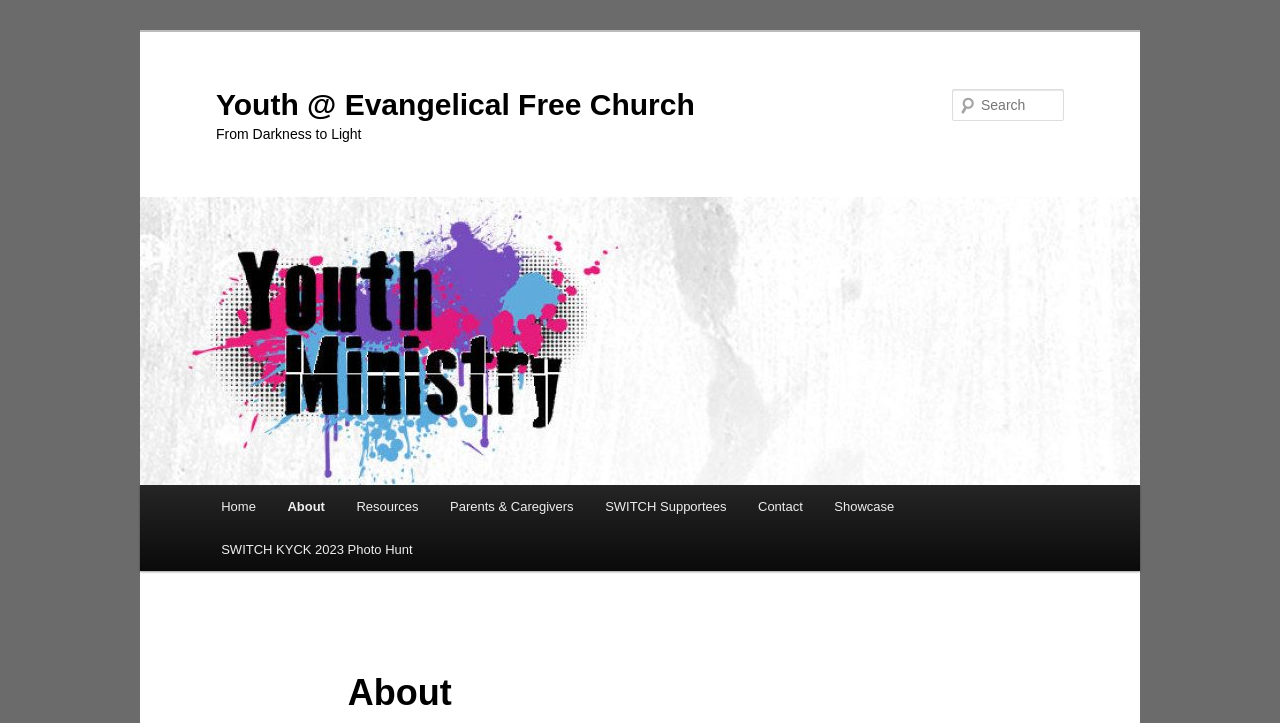Locate the bounding box of the UI element defined by this description: "SWITCH Supportees". The coordinates should be given as four float numbers between 0 and 1, formatted as [left, top, right, bottom].

[0.46, 0.671, 0.58, 0.73]